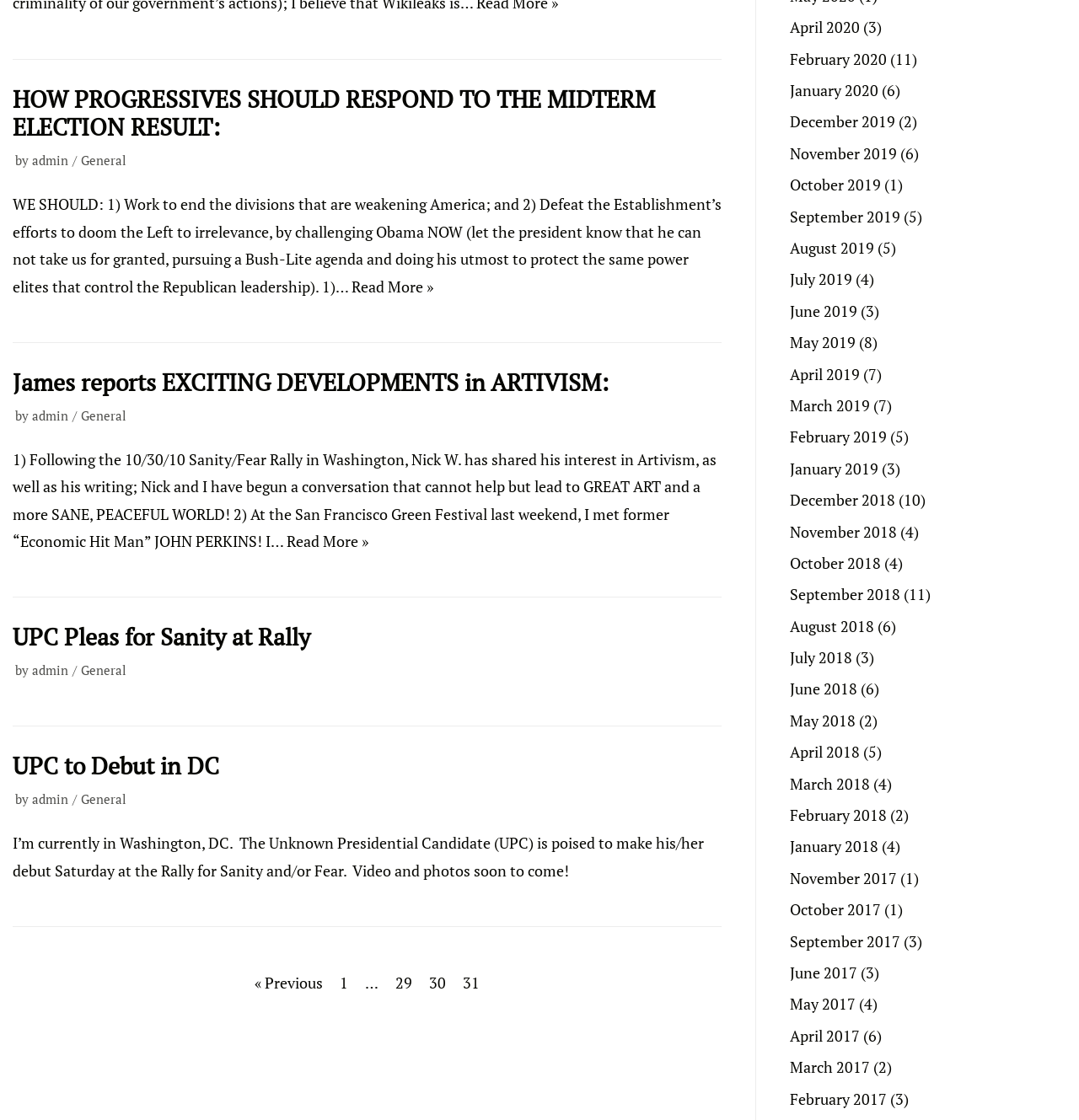What is the category of the article 'UPC Pleas for Sanity at Rally'?
Using the details shown in the screenshot, provide a comprehensive answer to the question.

The article 'UPC Pleas for Sanity at Rally' has a link 'General' below it, which suggests that the category of this article is 'General'.